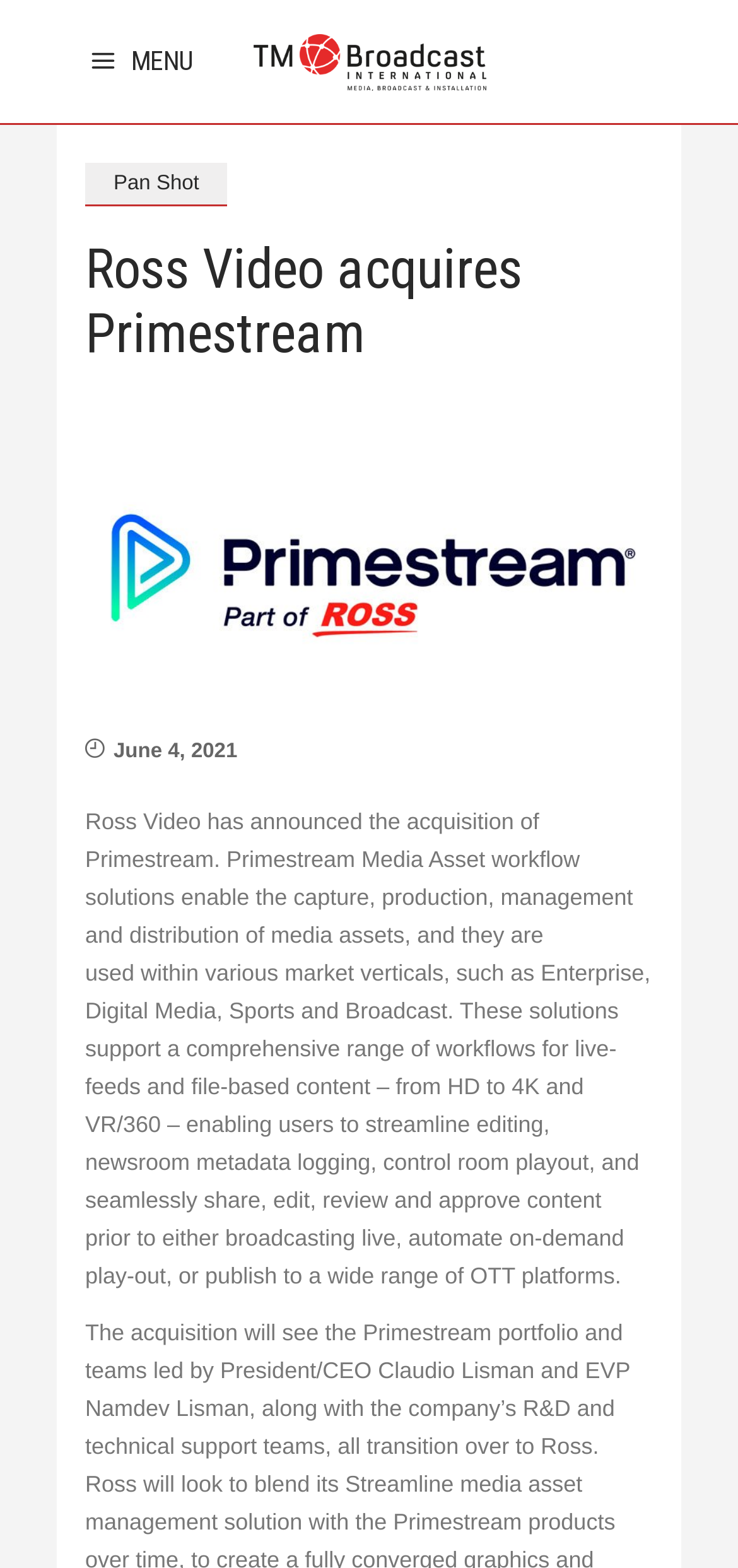In which market verticals are Primestream solutions used?
Relying on the image, give a concise answer in one word or a brief phrase.

Enterprise, Digital Media, Sports, and Broadcast